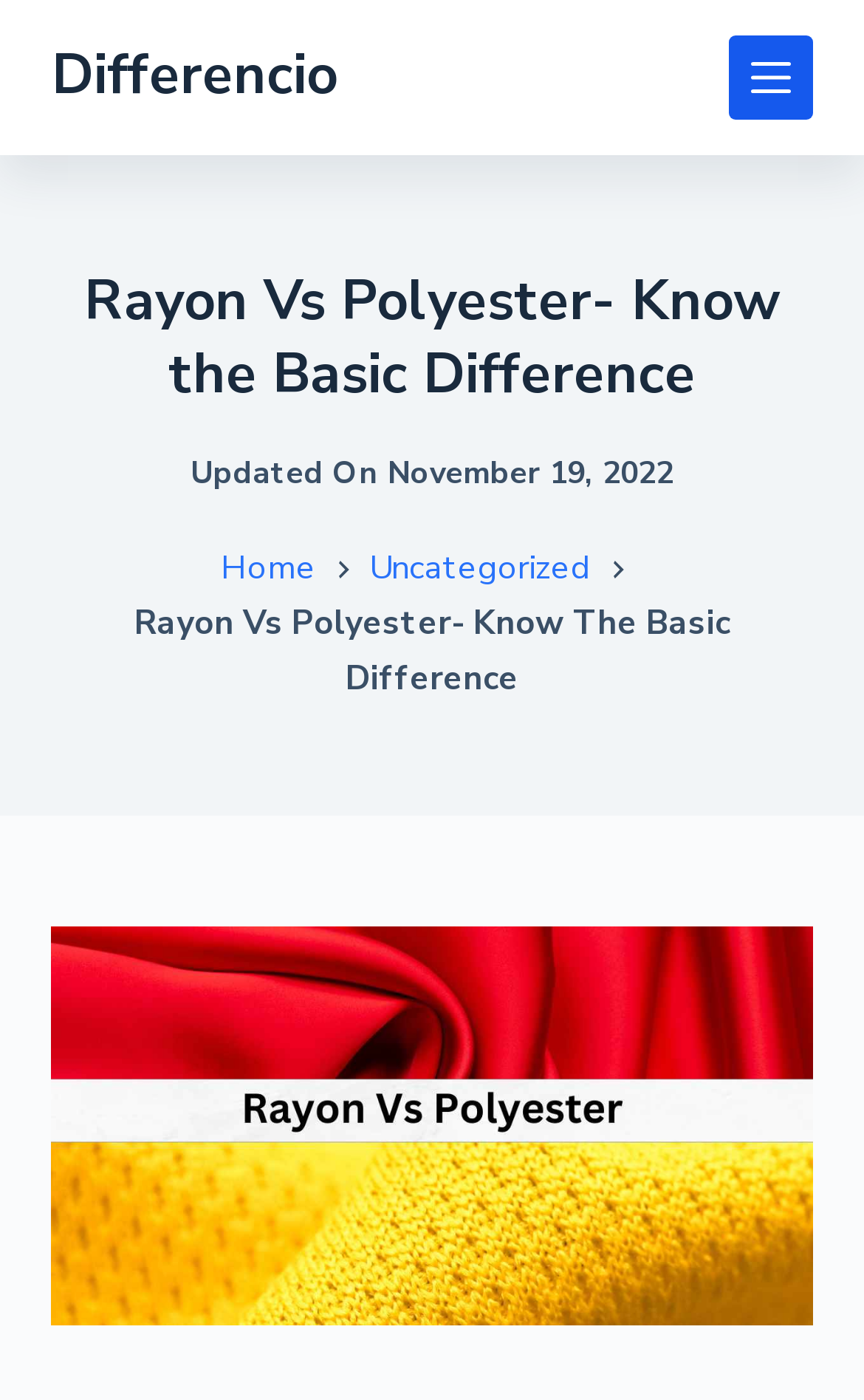Answer with a single word or phrase: 
How many links are present in the top navigation bar?

3